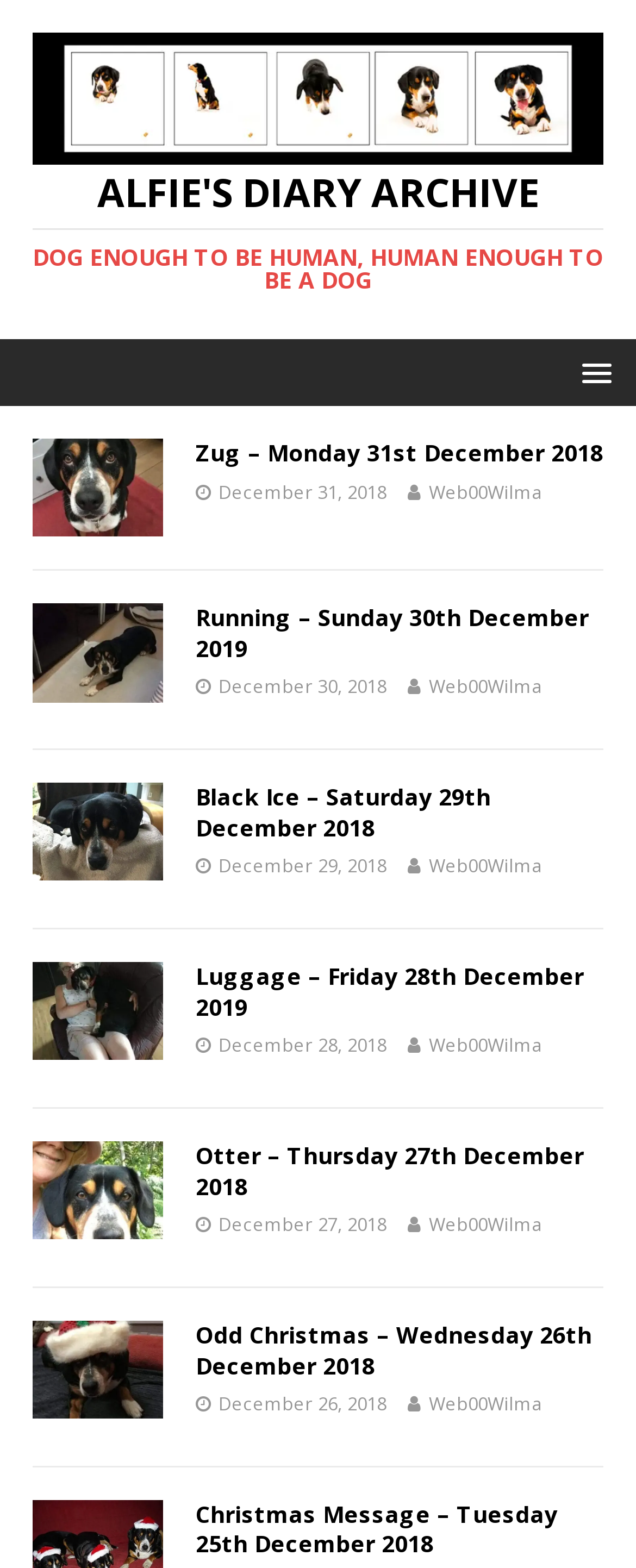Can you identify the bounding box coordinates of the clickable region needed to carry out this instruction: 'view the article Zug – Monday 31st December 2018'? The coordinates should be four float numbers within the range of 0 to 1, stated as [left, top, right, bottom].

[0.051, 0.28, 0.949, 0.364]